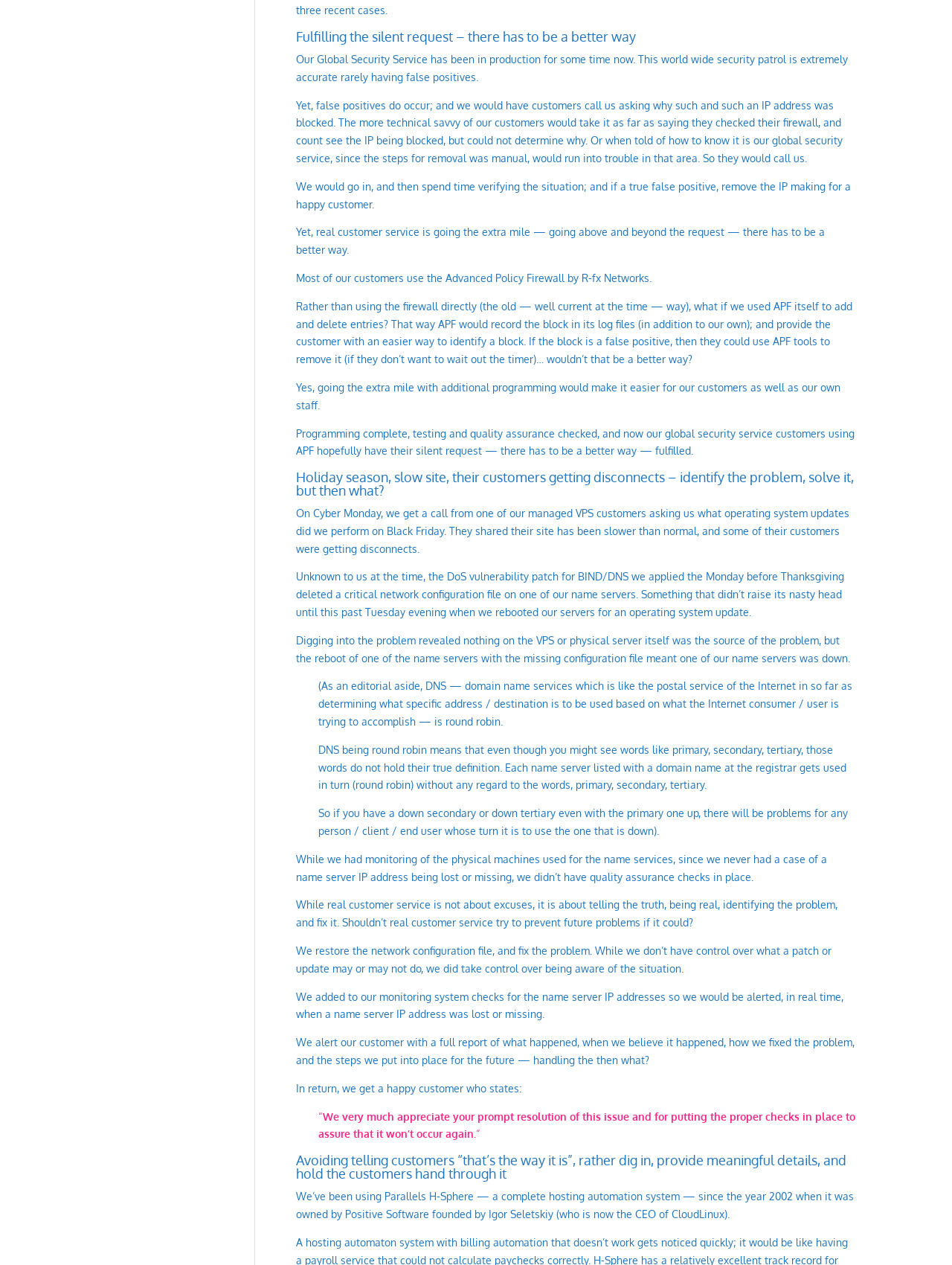Using the provided element description "CloudLinux", determine the bounding box coordinates of the UI element.

[0.706, 0.955, 0.761, 0.965]